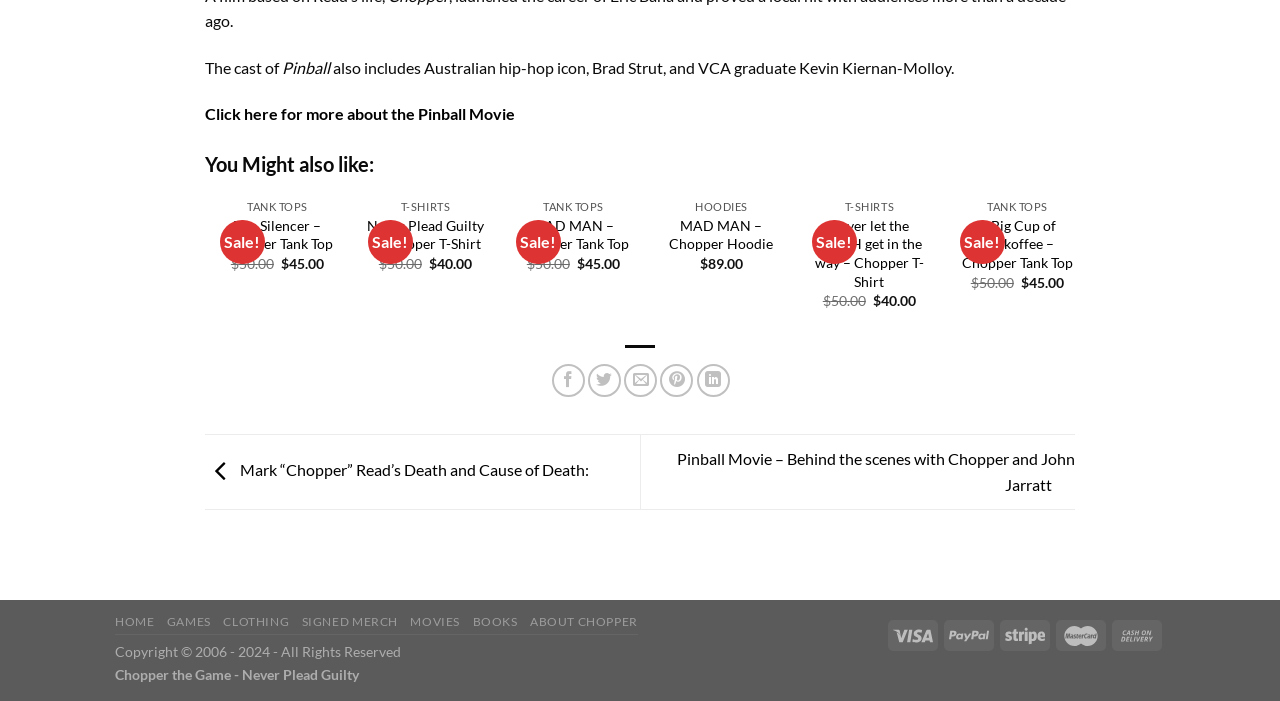Identify the bounding box of the UI element that matches this description: "MAD MAN – Chopper Hoodie".

[0.515, 0.309, 0.612, 0.362]